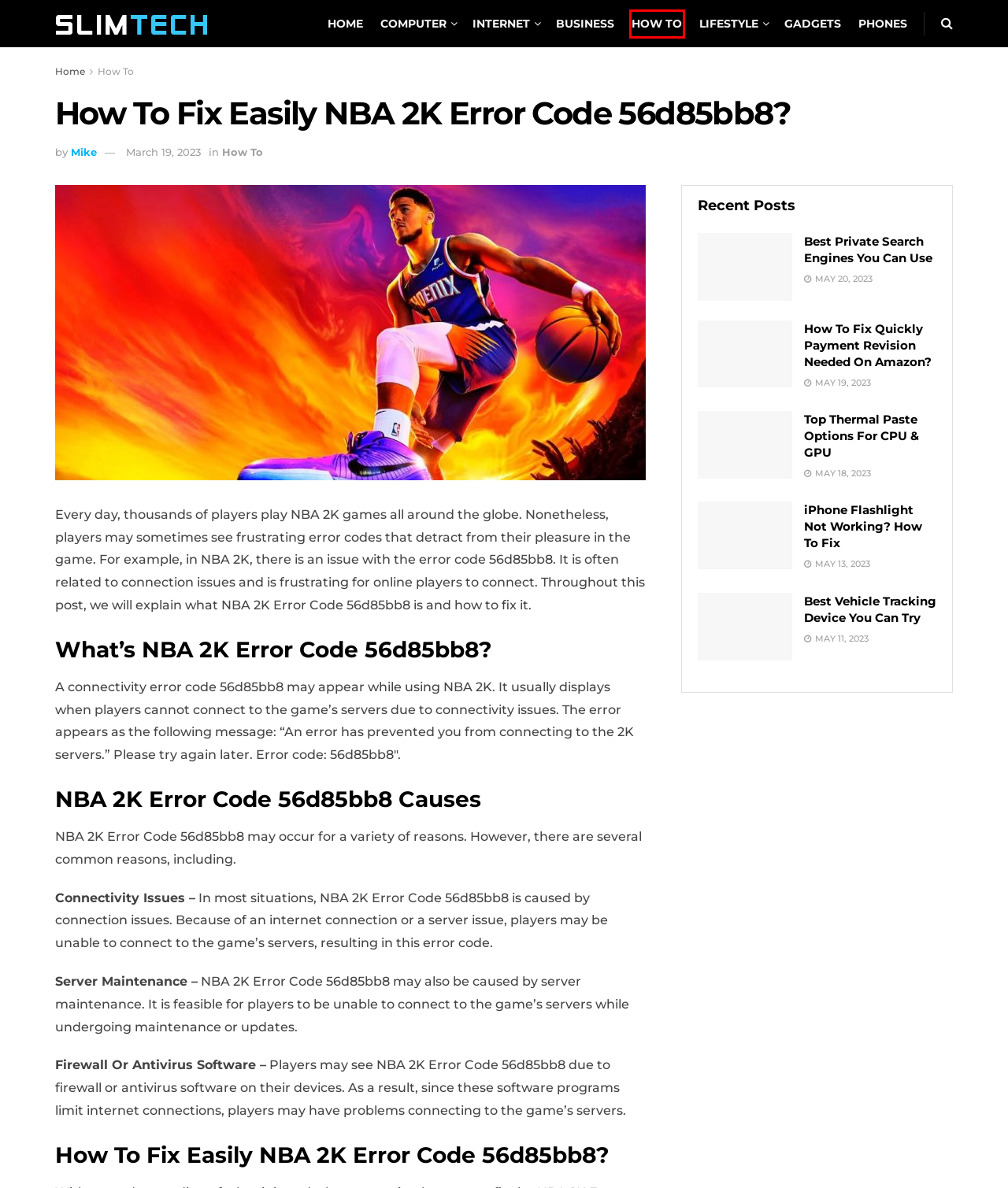You have a screenshot of a webpage with an element surrounded by a red bounding box. Choose the webpage description that best describes the new page after clicking the element inside the red bounding box. Here are the candidates:
A. How To Archives - SlimTech
B. Best Vehicle Tracking Device You Can Try - SlimTech
C. Top Thermal Paste Options For CPU & GPU - SlimTech
D. Internet Archives - SlimTech
E. Business Archives - SlimTech
F. Mike, Author at SlimTech
G. Gadgets Archives - SlimTech
H. Best Private Search Engines You Can Use - SlimTech

A